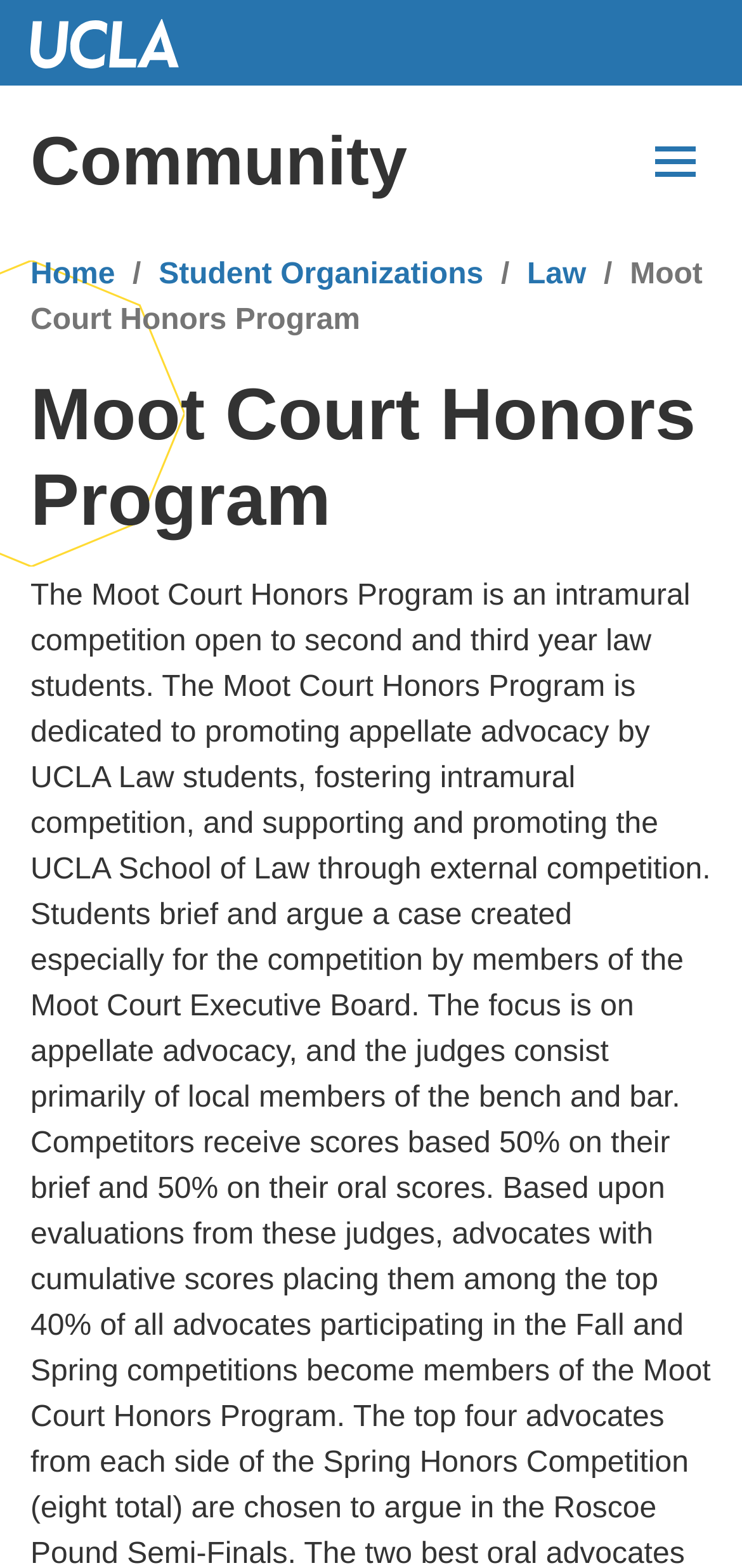Please respond to the question using a single word or phrase:
What is the text of the first link in the breadcrumb navigation?

Home